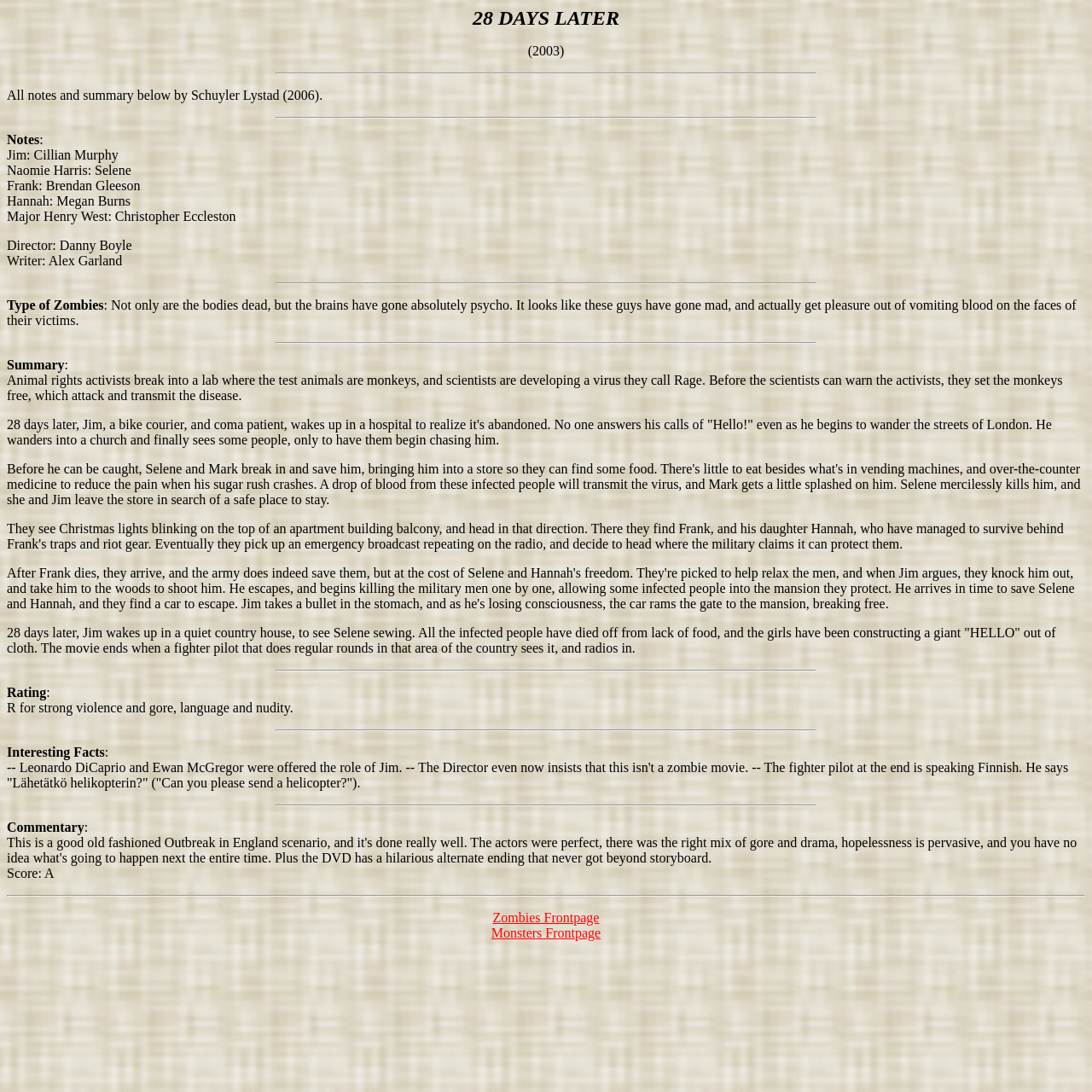Provide a short answer using a single word or phrase for the following question: 
What type of zombies are depicted in the movie?

Not only dead bodies but also psycho brains